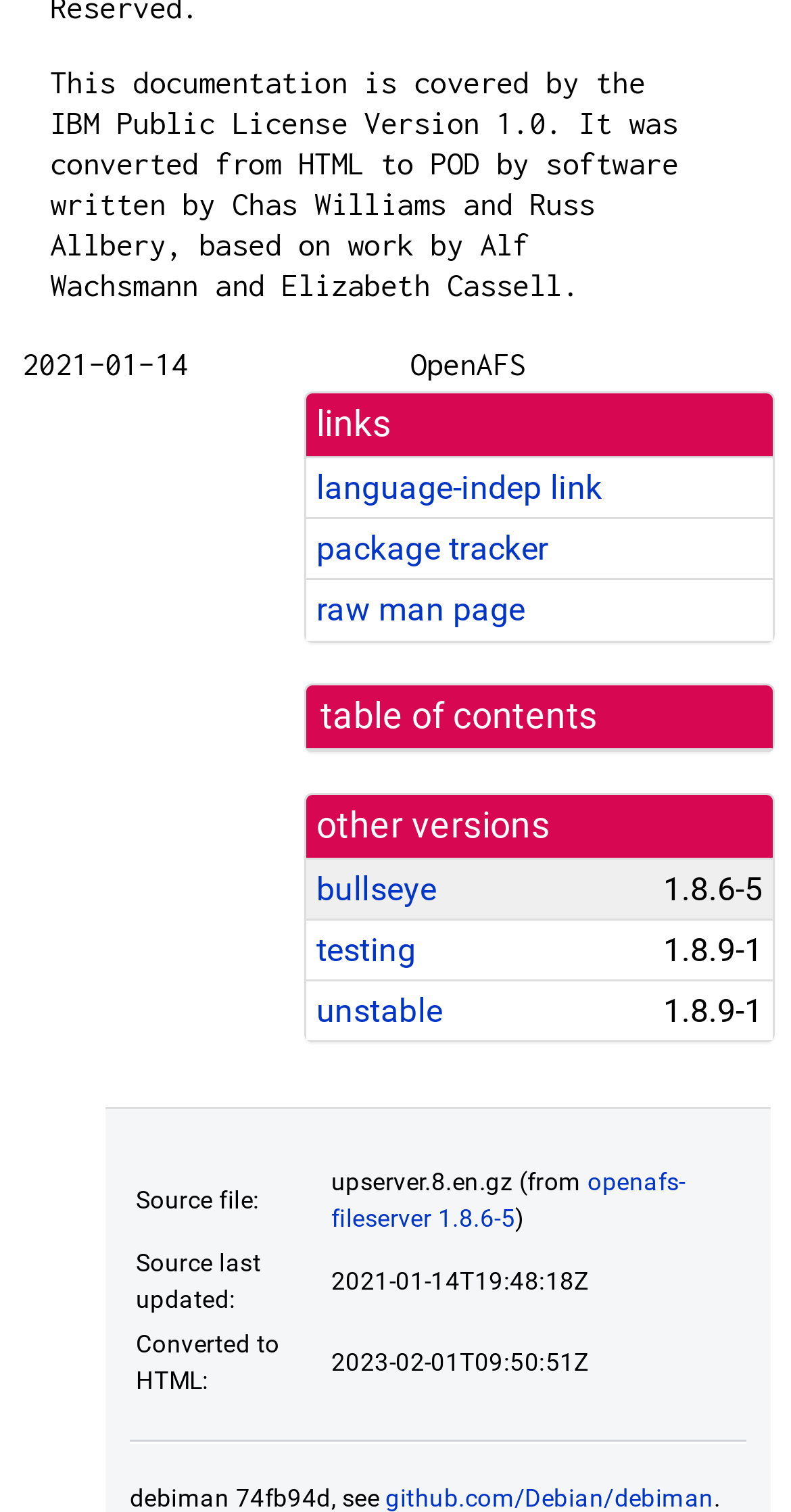Provide a one-word or one-phrase answer to the question:
What is the version of openafs-fileserver linked to?

1.8.6-5